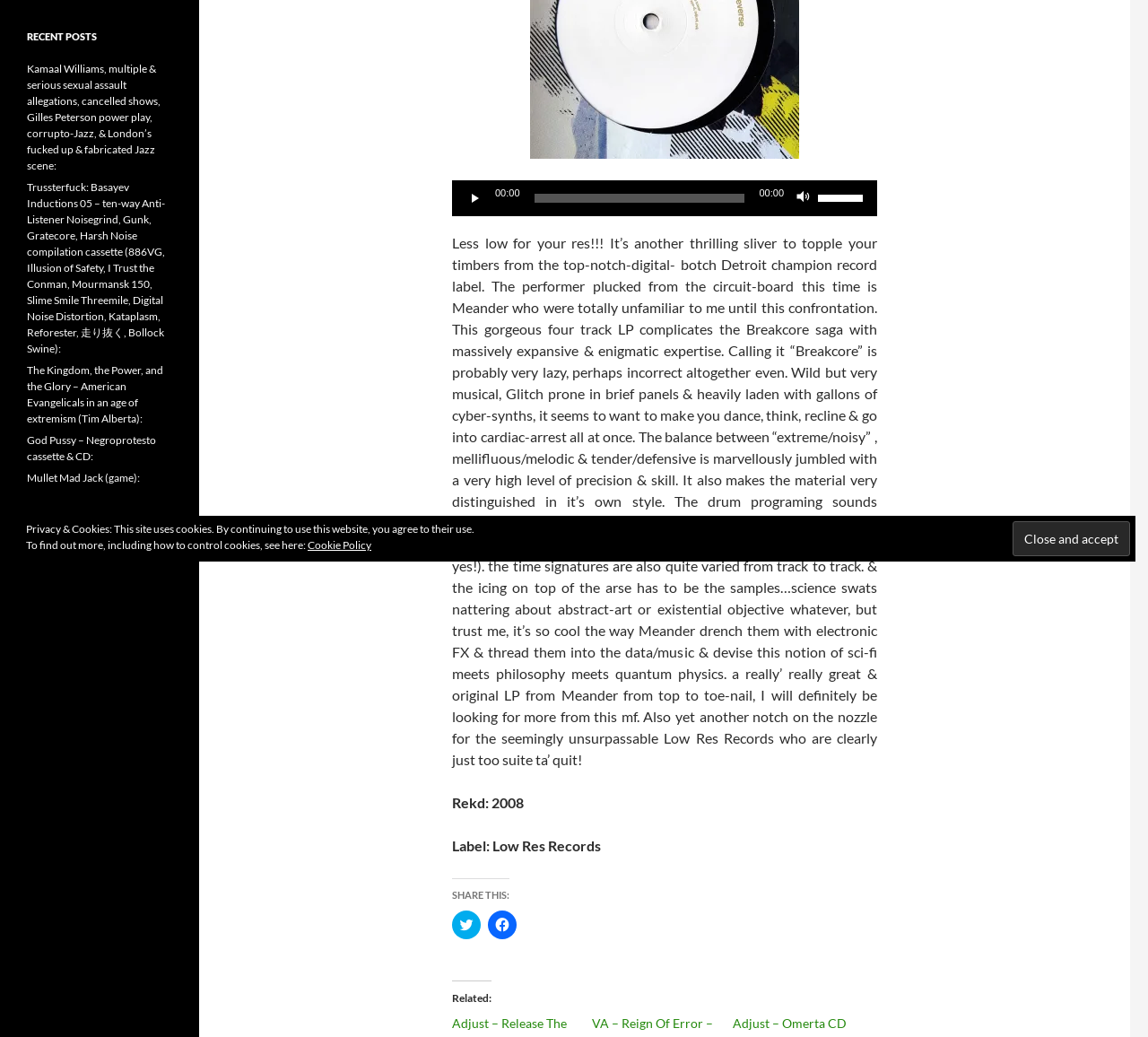Locate the UI element described by value="Close and accept" in the provided webpage screenshot. Return the bounding box coordinates in the format (top-left x, top-left y, bottom-right x, bottom-right y), ensuring all values are between 0 and 1.

[0.882, 0.503, 0.984, 0.536]